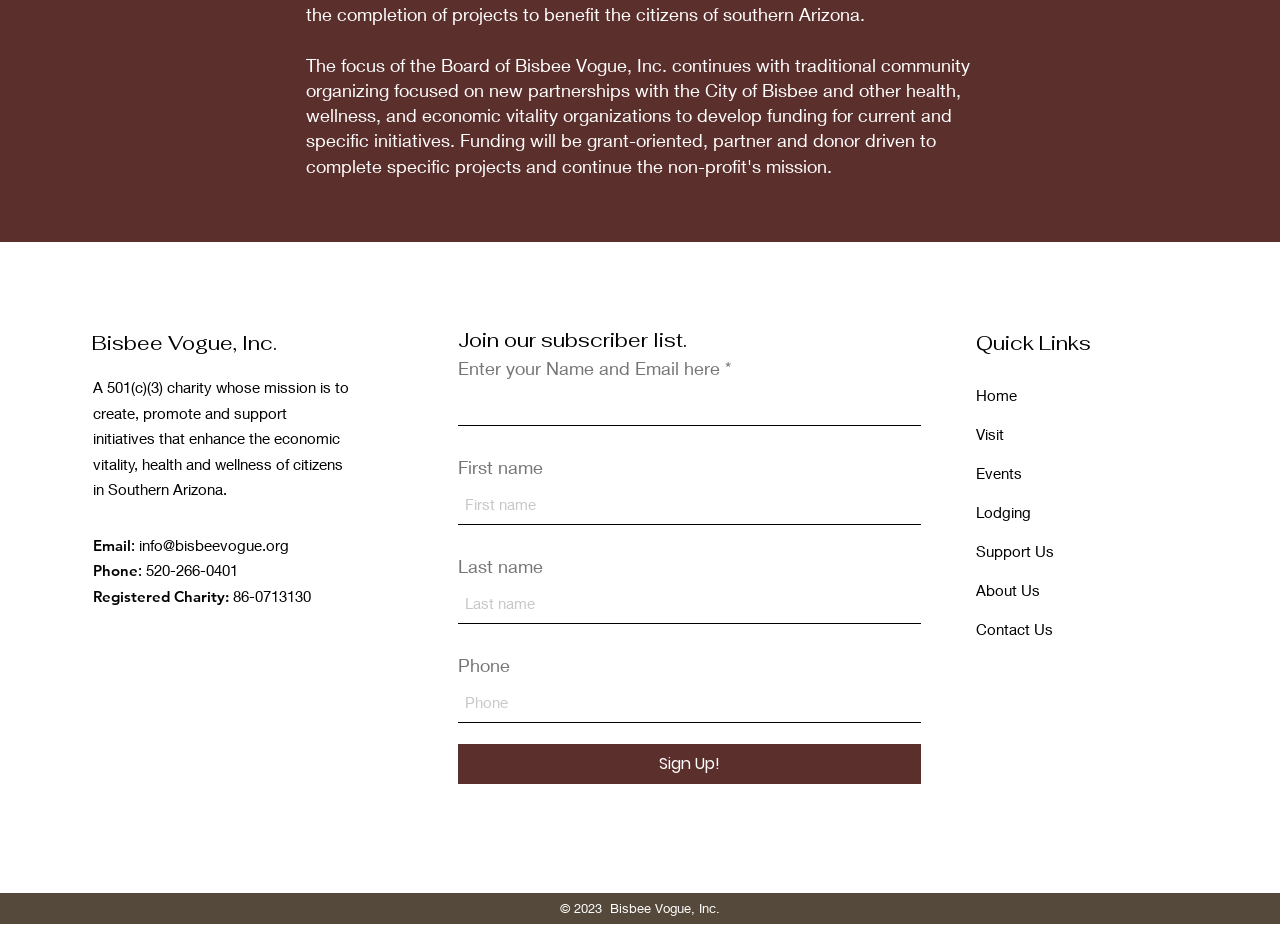Can you identify the bounding box coordinates of the clickable region needed to carry out this instruction: 'Visit the Home page'? The coordinates should be four float numbers within the range of 0 to 1, stated as [left, top, right, bottom].

[0.762, 0.413, 0.795, 0.433]